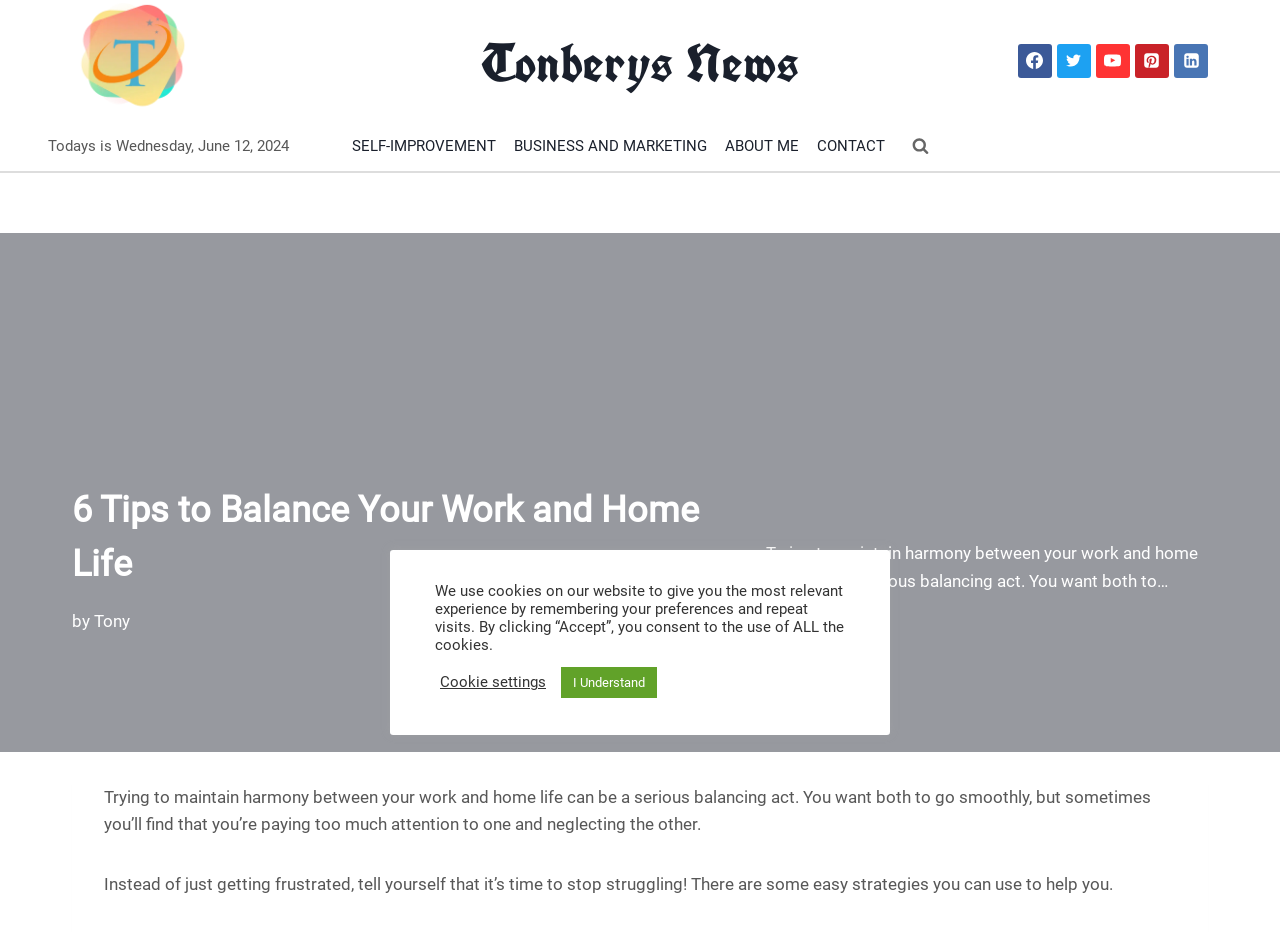What is the purpose of the button 'View Search Form'?
Offer a detailed and exhaustive answer to the question.

The button 'View Search Form' is located at the top of the webpage and its purpose is to allow users to view the search form, which is not currently visible.